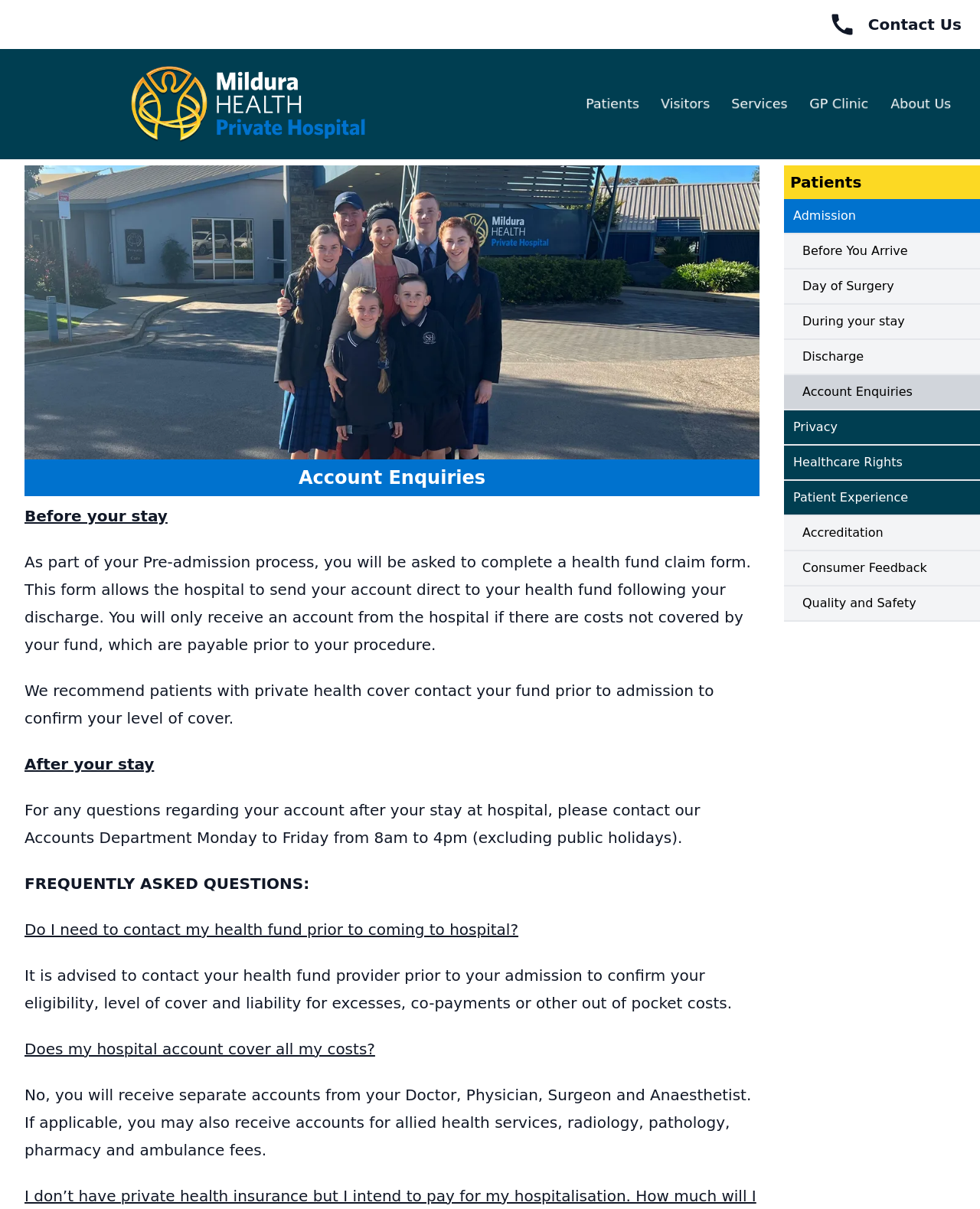Please respond in a single word or phrase: 
What is the purpose of the health fund claim form?

To send account direct to health fund